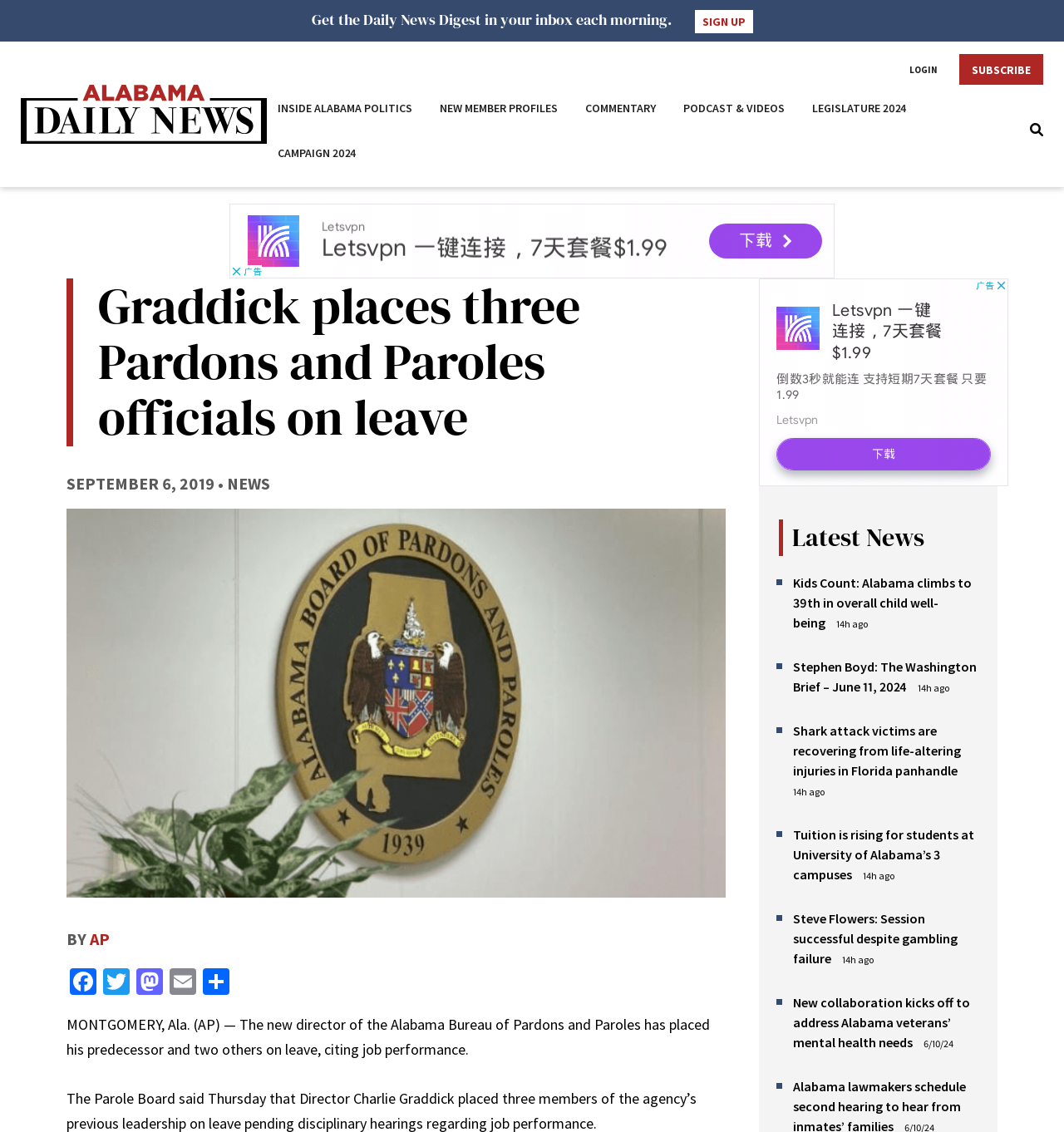Using a single word or phrase, answer the following question: 
What is the name of the news organization?

Alabama Daily News